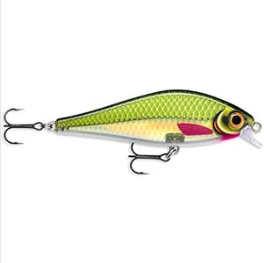Offer a detailed explanation of the image's components.

The image showcases the **Rapala Super Shadow Rap Lure**, designed specifically for effective fishing. This lure features a dynamic profile with a vivid green and yellow color scheme, adorned with realistic scale patterns and a striking pink accent that enhances its visibility in various water conditions. Equipped with treble hooks, it offers excellent action in the water, mimicking the look of a distressed baitfish, which is ideal for attracting predatory fish. This particular model measures 16 cm and is known for its versatility, making it suitable for both freshwater and saltwater fishing scenarios. The lure is particularly effective for anglers looking to entice neutral or reluctant follow-up strikes from fish, thanks to its lifelike swimming action.